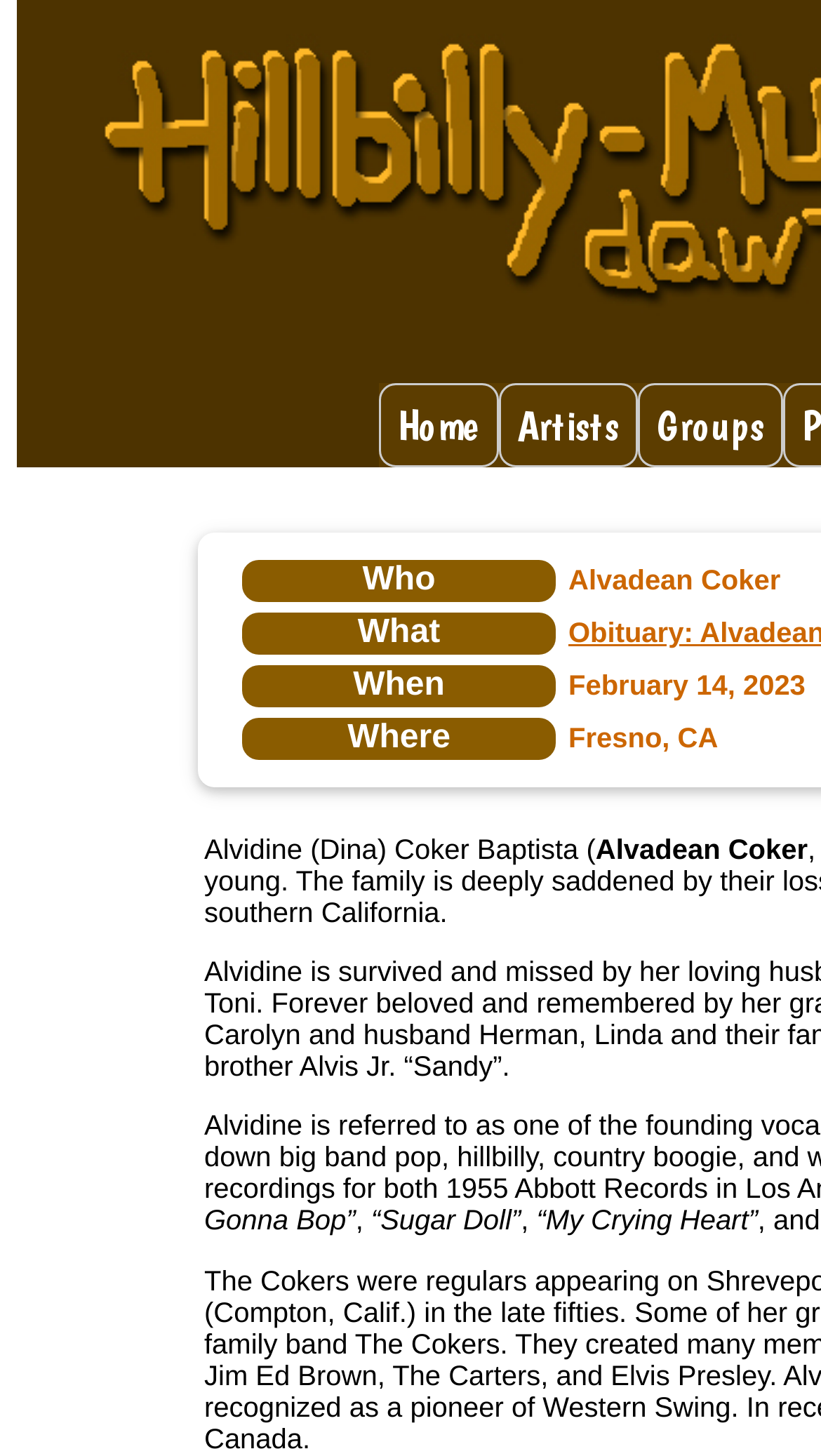How many columns are there in the grid?
Provide a short answer using one word or a brief phrase based on the image.

1